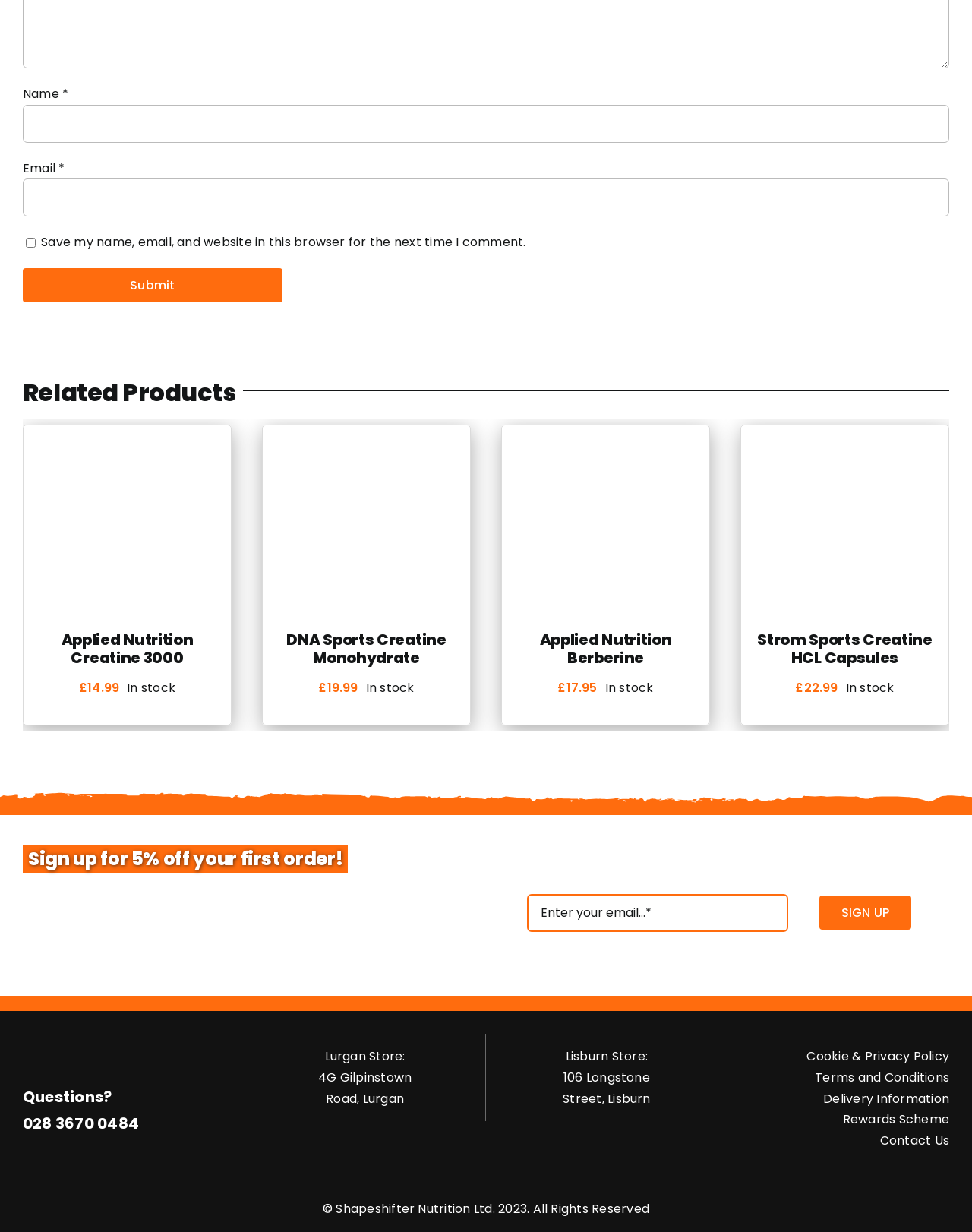Highlight the bounding box coordinates of the region I should click on to meet the following instruction: "Click on the 'Shapeshifter Nutrition Logo'".

[0.023, 0.837, 0.164, 0.851]